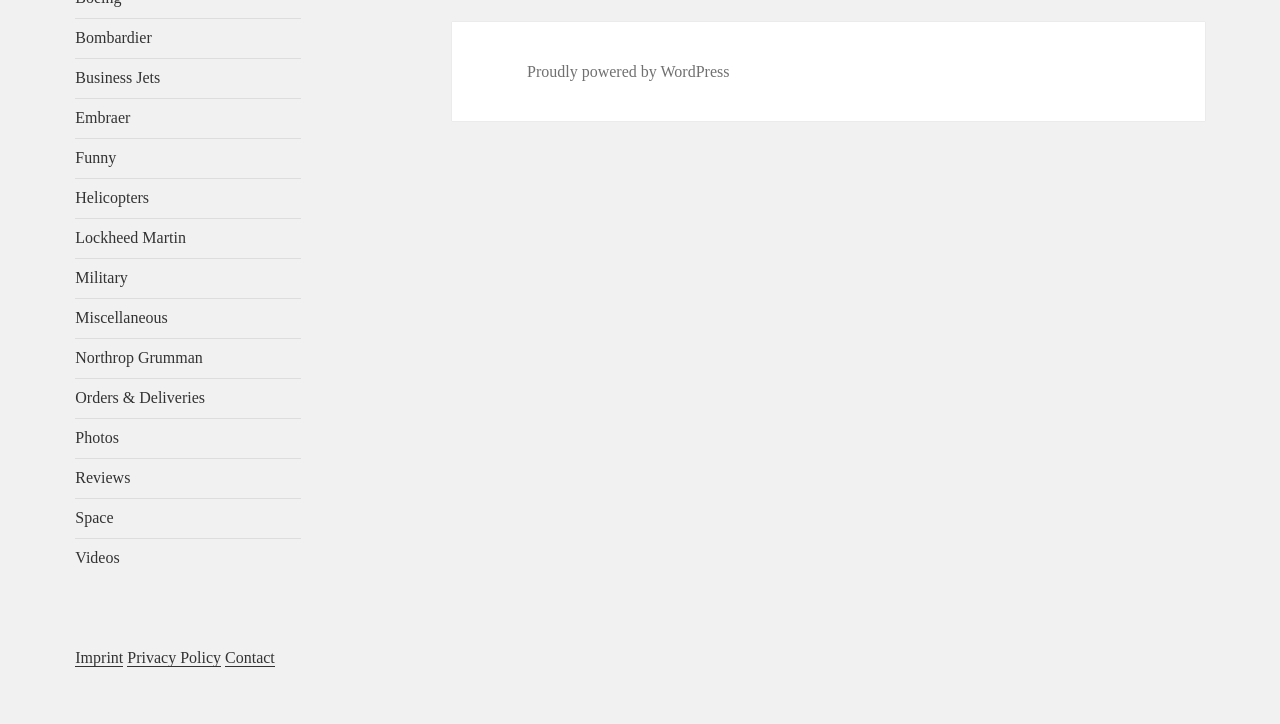Please identify the coordinates of the bounding box that should be clicked to fulfill this instruction: "Explore Helicopters".

[0.059, 0.261, 0.116, 0.285]